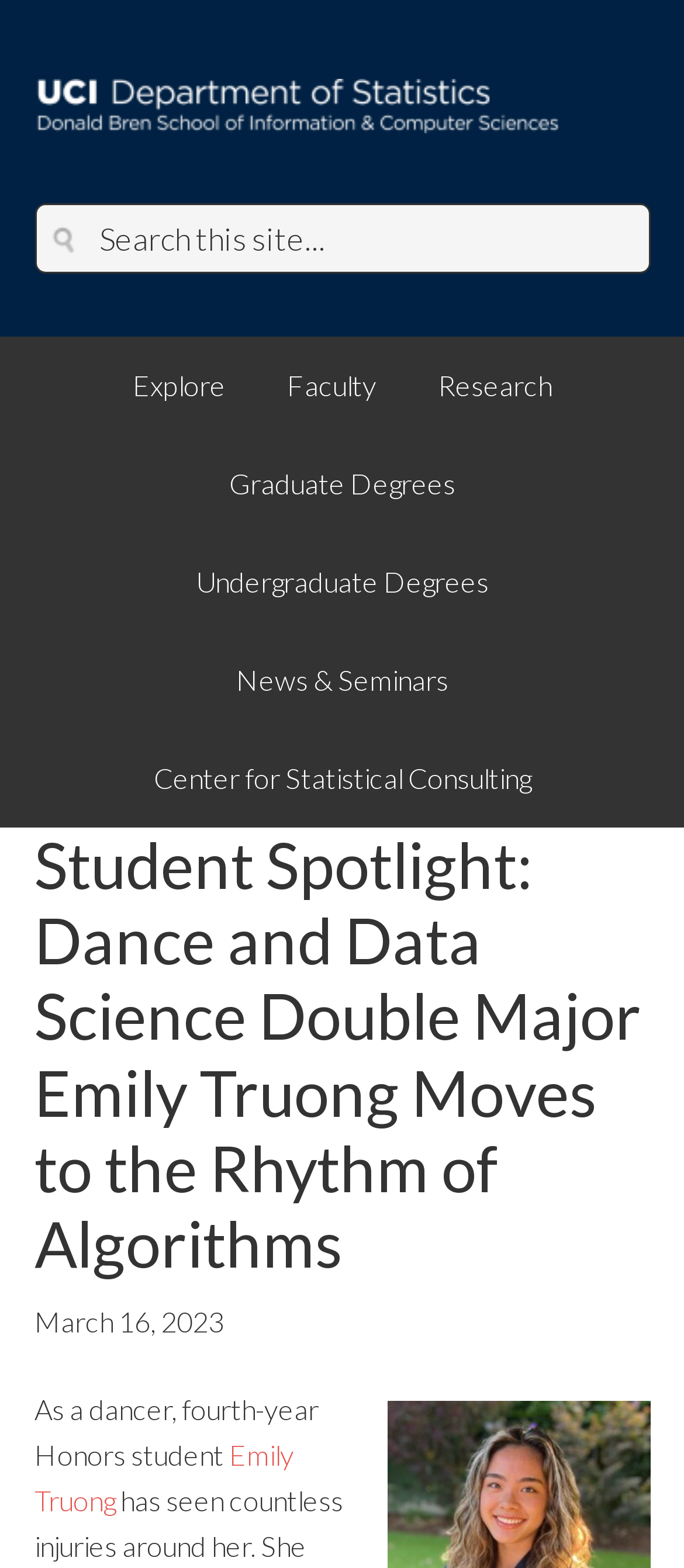Provide a brief response using a word or short phrase to this question:
What is the date of the student spotlight article?

March 16, 2023